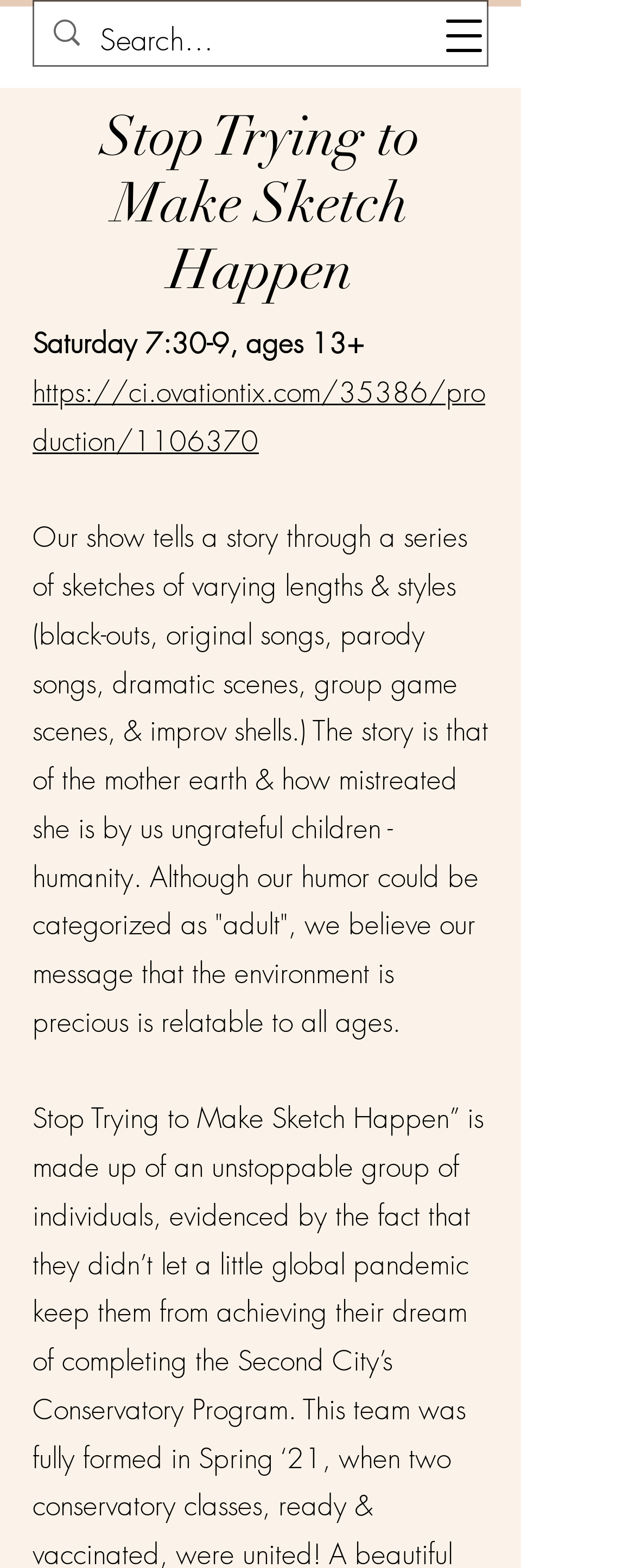Detail the various sections and features of the webpage.

The webpage is about an event called "Stop Trying to Make Sketch Happen" organized by Chicago CPAF. At the top right corner, there is a button to open a navigation menu. Below the button, there is a search bar with a magnifying glass icon on the left and a text input field on the right, where users can type in their search queries.

The main content of the webpage is divided into sections. The first section is a heading that displays the title of the event, "Stop Trying to Make Sketch Happen". Below the heading, there is a brief description of the event, stating the date, time, and age range of the attendees. 

Underneath the description, there is a link to purchase tickets for the event. The link is followed by a lengthy paragraph that summarizes the storyline of the event, which revolves around the theme of environmental protection and the mistreatment of Mother Earth by humanity. The paragraph also mentions that the event's humor is categorized as "adult" but the message is relatable to all ages.